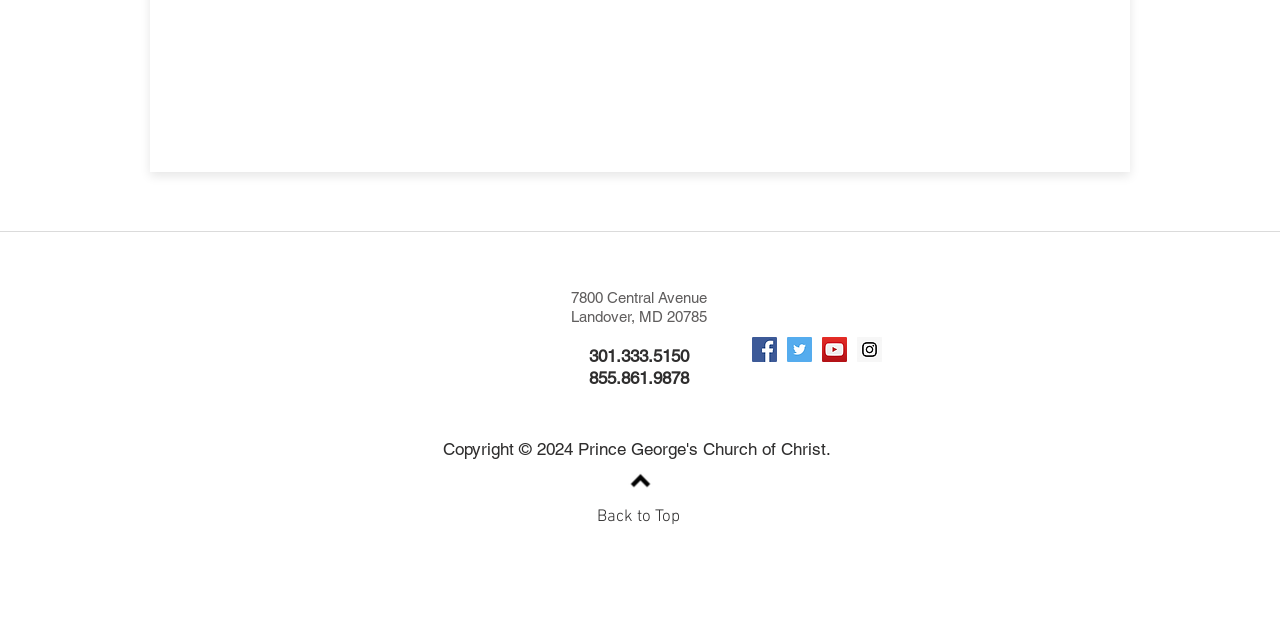Determine the bounding box of the UI component based on this description: "aria-label="Facebook"". The bounding box coordinates should be four float values between 0 and 1, i.e., [left, top, right, bottom].

[0.588, 0.527, 0.607, 0.566]